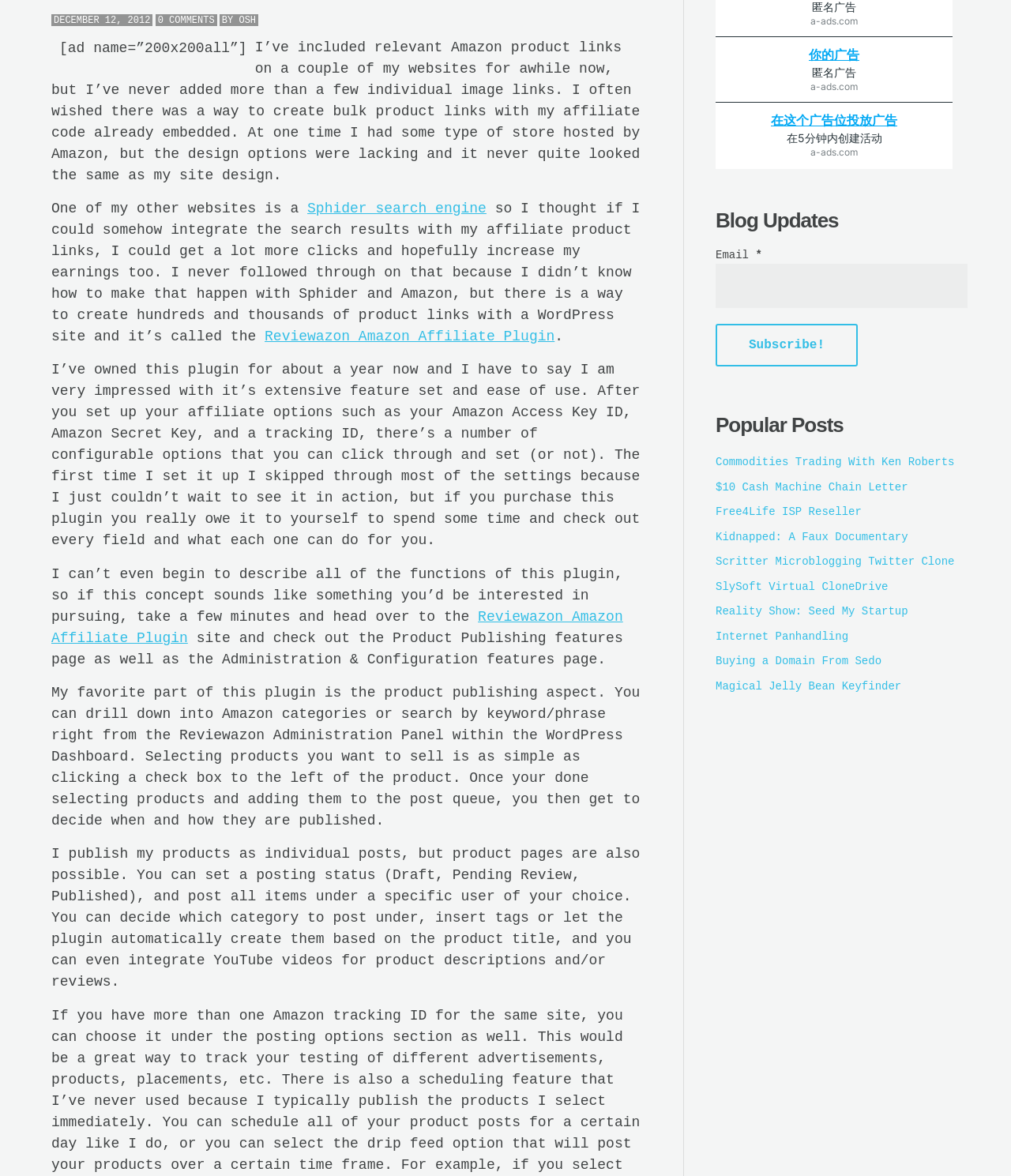Bounding box coordinates are specified in the format (top-left x, top-left y, bottom-right x, bottom-right y). All values are floating point numbers bounded between 0 and 1. Please provide the bounding box coordinate of the region this sentence describes: Kidnapped: A Faux Documentary

[0.708, 0.451, 0.898, 0.462]